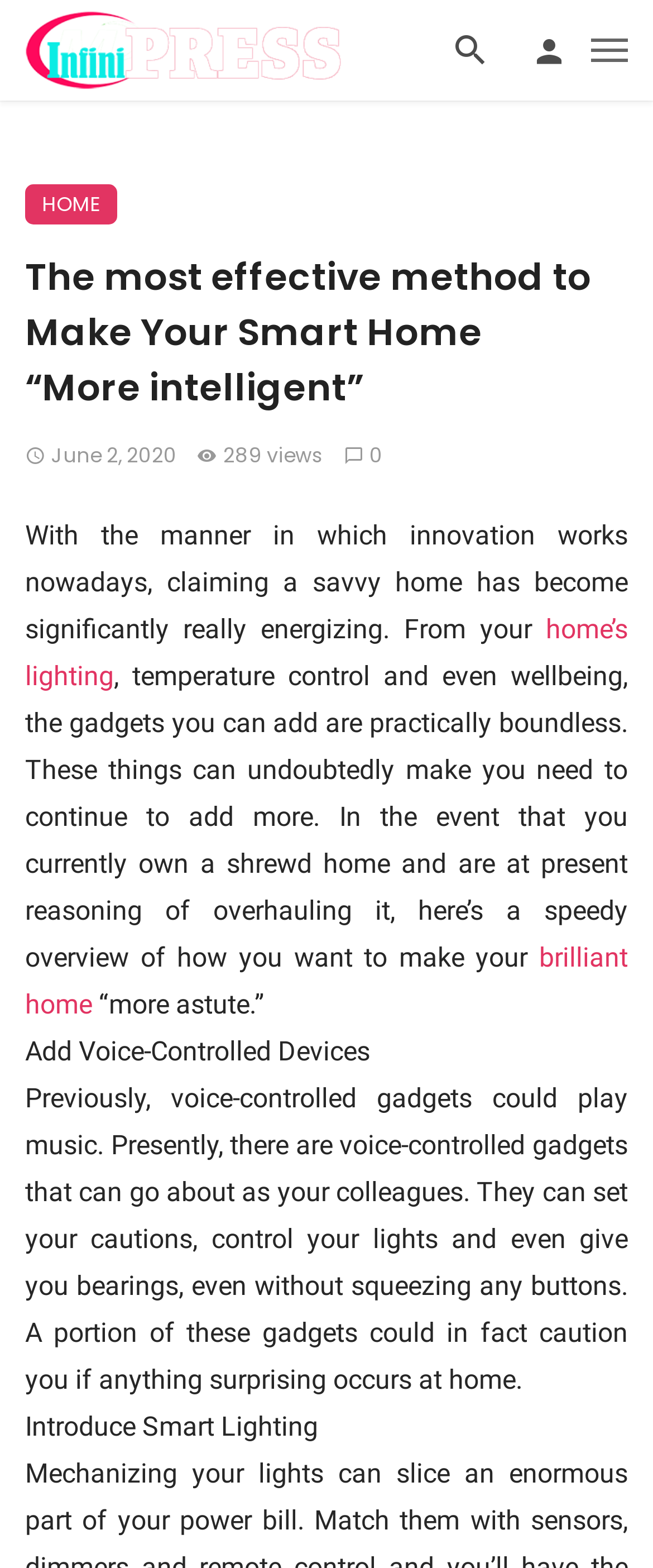What is the date of the article?
Using the image, respond with a single word or phrase.

June 2, 2020